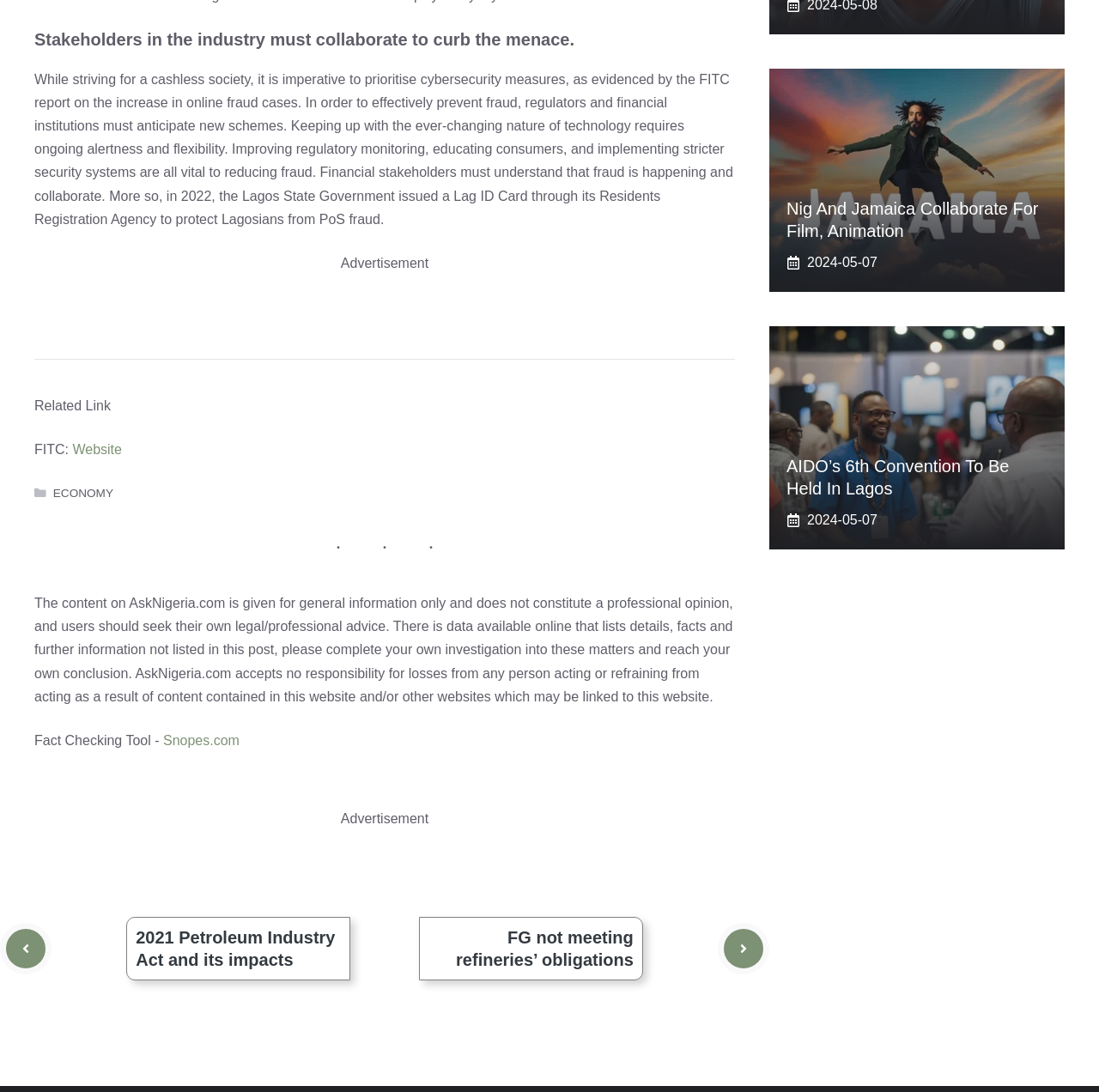Please identify the bounding box coordinates of the clickable region that I should interact with to perform the following instruction: "Visit the 'Snopes.com' fact checking tool". The coordinates should be expressed as four float numbers between 0 and 1, i.e., [left, top, right, bottom].

[0.148, 0.671, 0.218, 0.685]